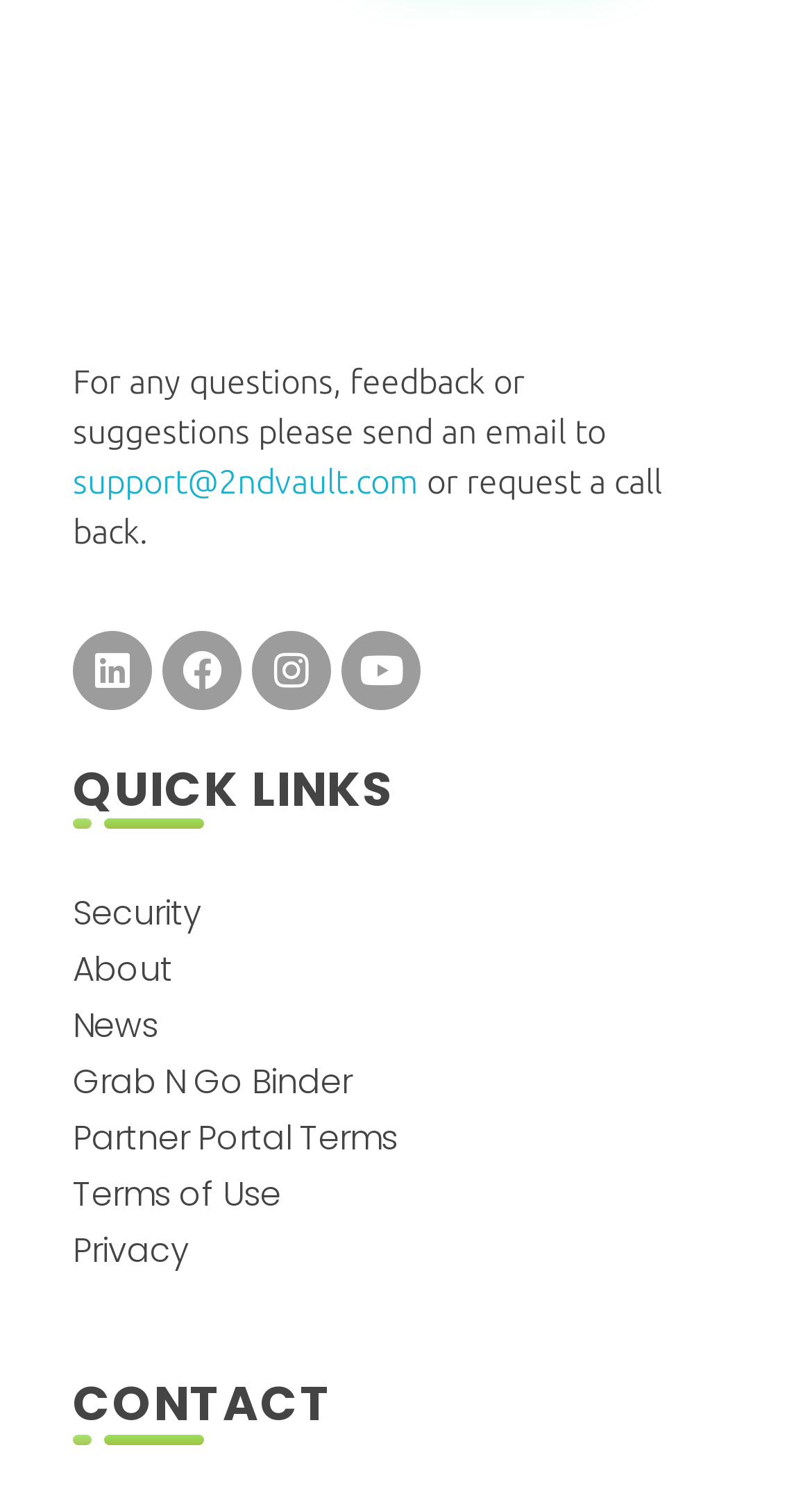How can users contact the support team? Based on the screenshot, please respond with a single word or phrase.

Email or request a call back